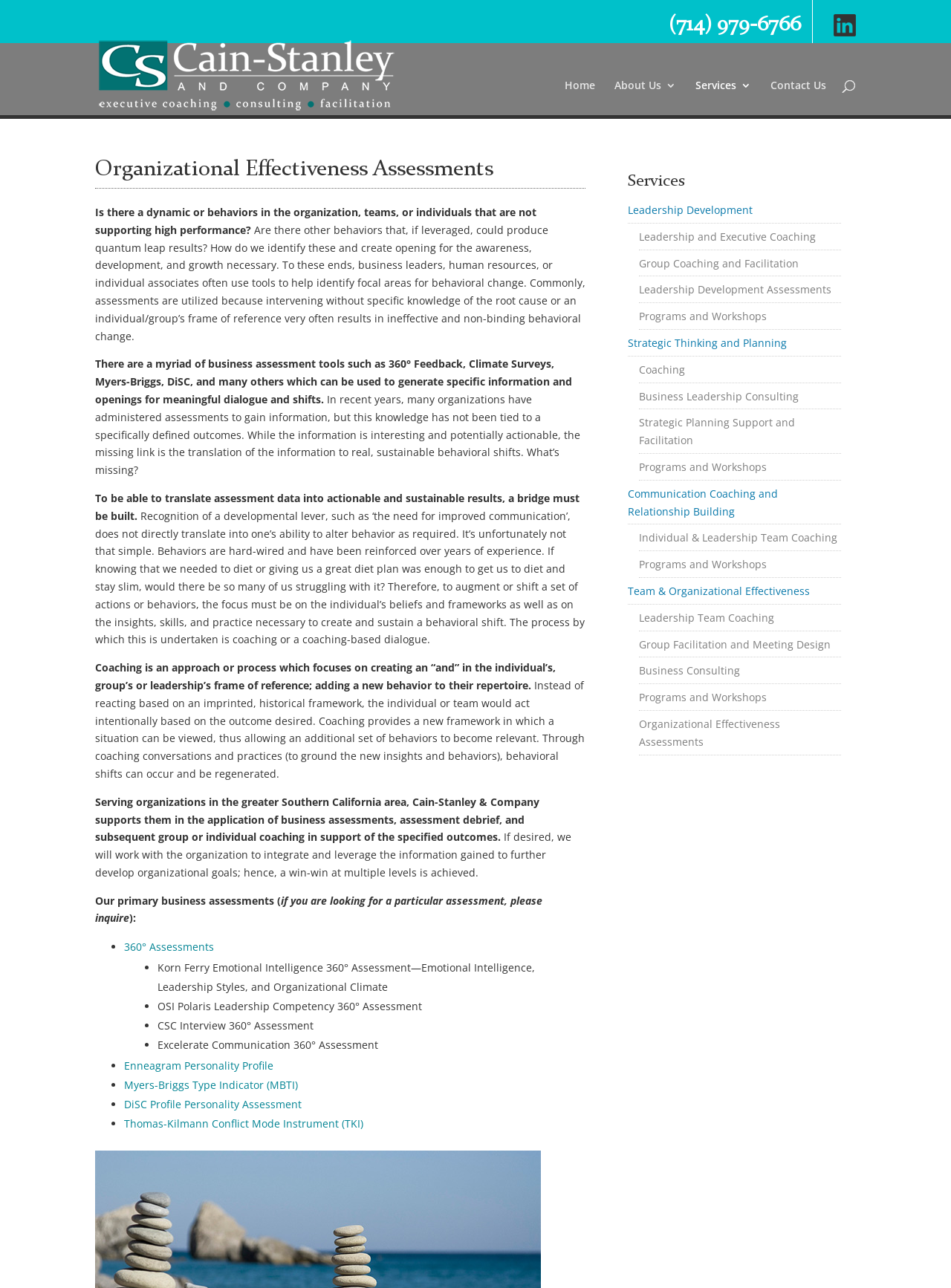Determine the bounding box coordinates of the clickable region to carry out the instruction: "View Services".

[0.66, 0.123, 0.884, 0.147]